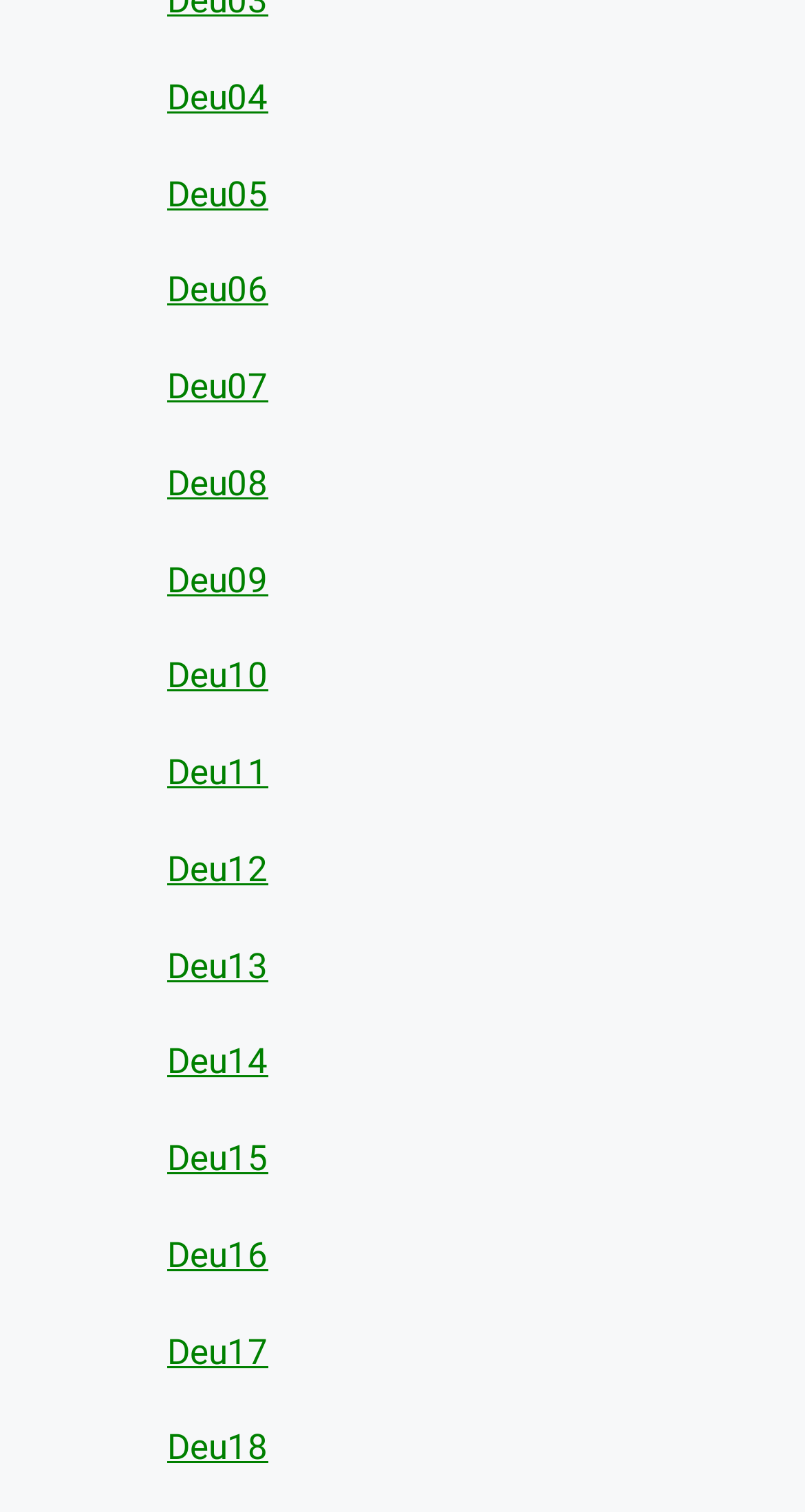What are the links on the left side of the webpage?
Please respond to the question with a detailed and informative answer.

By analyzing the bounding box coordinates, I noticed that all the links have similar x1 and x2 values, indicating they are aligned vertically on the left side of the webpage. The links are labeled from Deu04 to Deu18, suggesting a sequence of items or options.